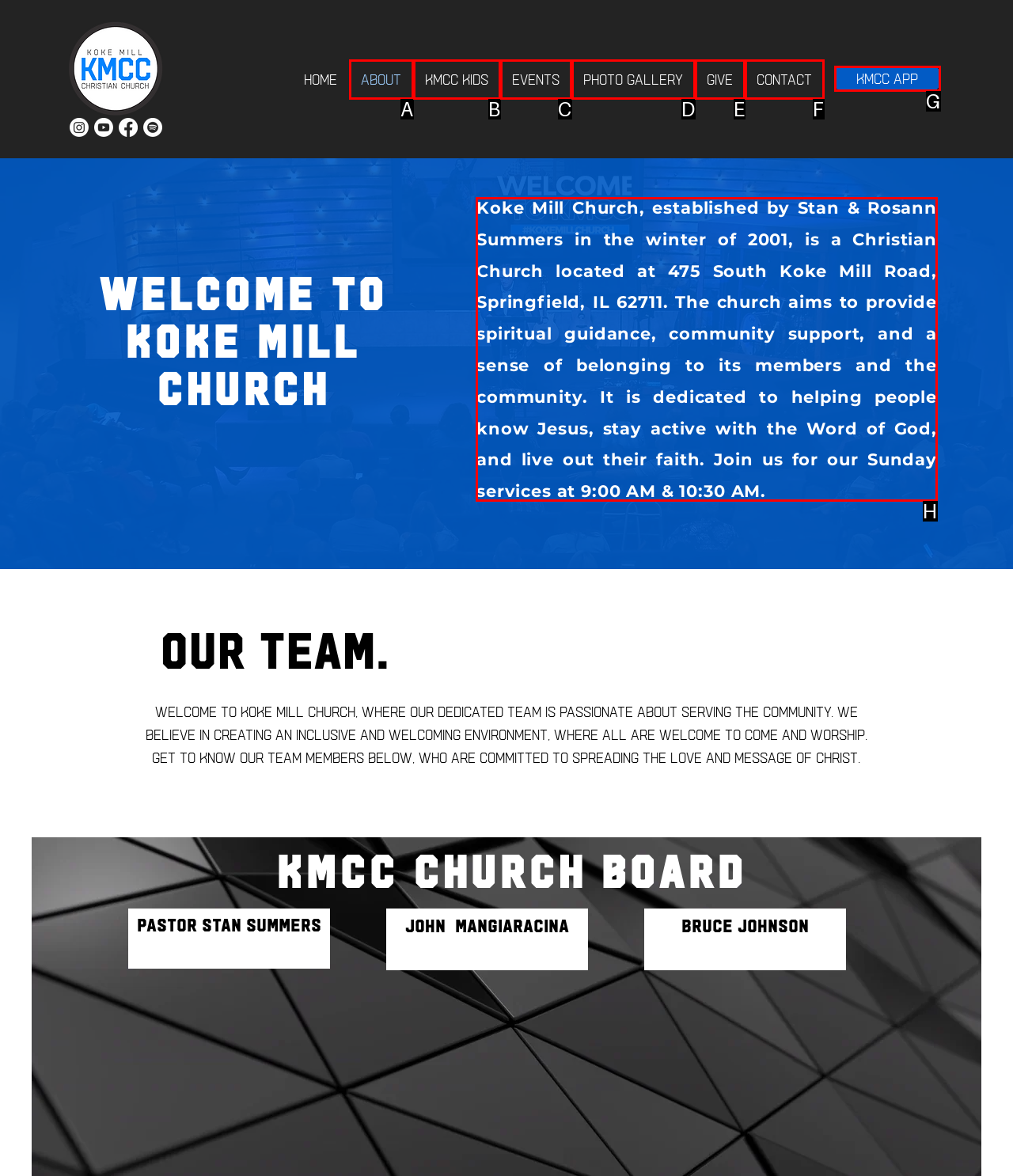Point out the correct UI element to click to carry out this instruction: Read about the church's mission
Answer with the letter of the chosen option from the provided choices directly.

H